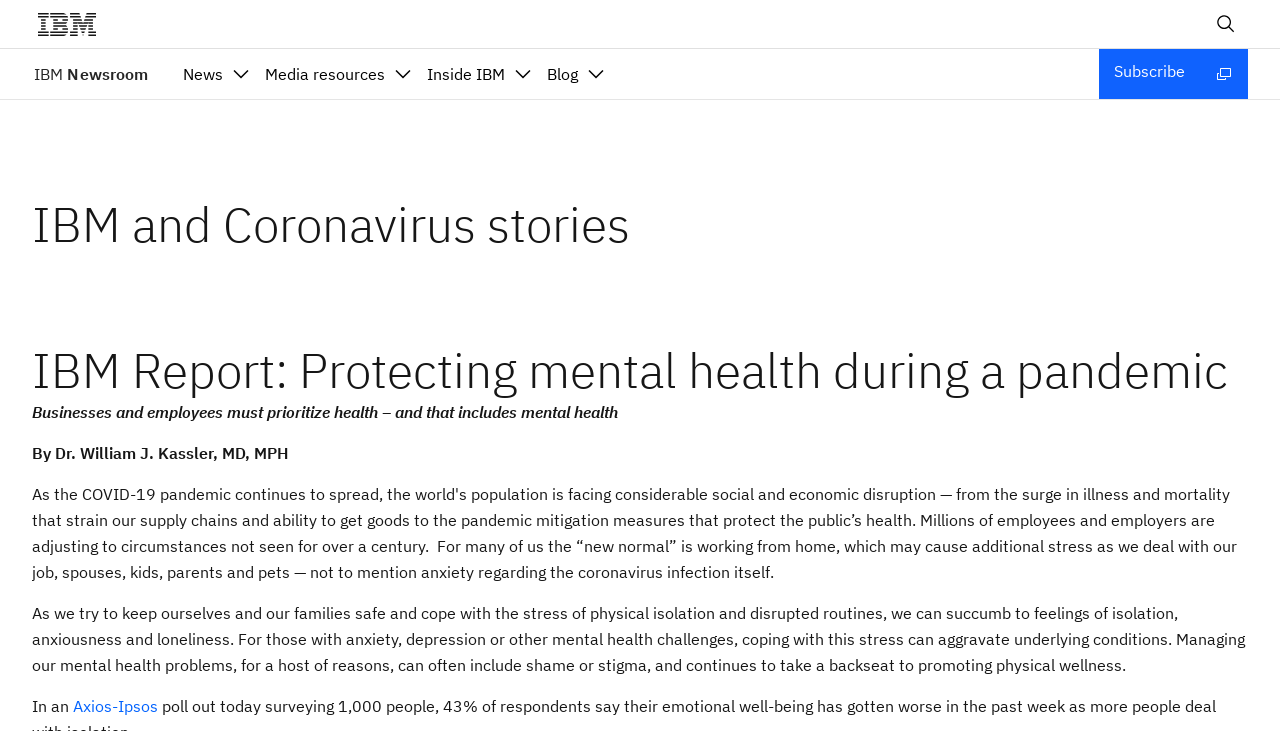Could you determine the bounding box coordinates of the clickable element to complete the instruction: "Subscribe to the newsletter"? Provide the coordinates as four float numbers between 0 and 1, i.e., [left, top, right, bottom].

[0.859, 0.067, 0.975, 0.135]